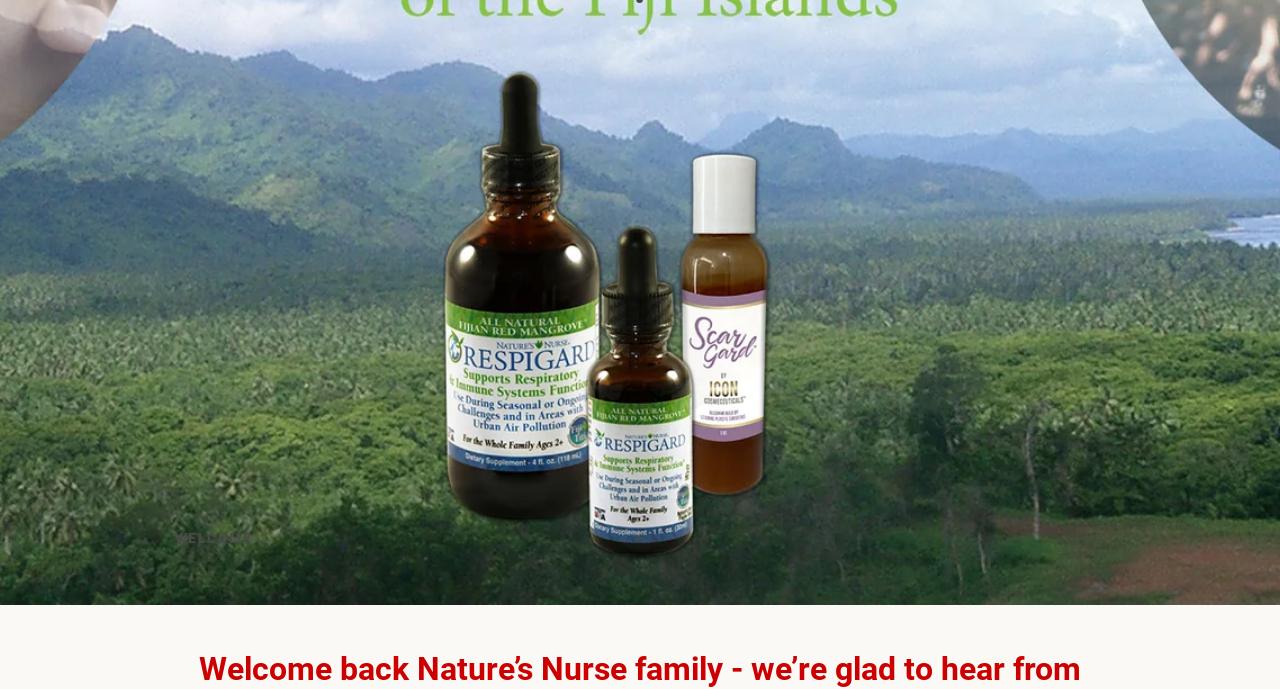Provide the bounding box coordinates of the HTML element described by the text: "Natures Nurse". The coordinates should be in the format [left, top, right, bottom] with values between 0 and 1.

[0.462, 0.817, 0.526, 0.839]